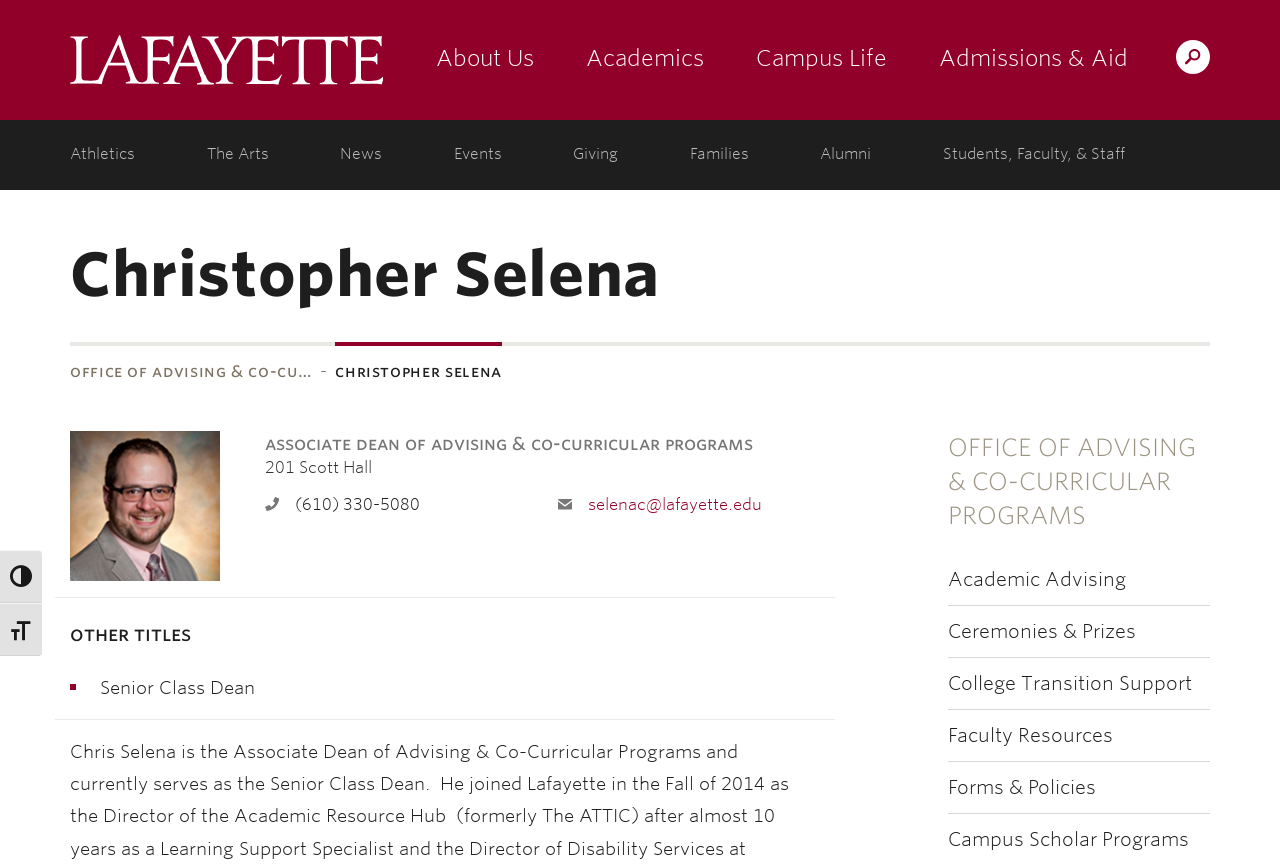Show the bounding box coordinates of the region that should be clicked to follow the instruction: "Visit About Us."

[0.322, 0.0, 0.436, 0.139]